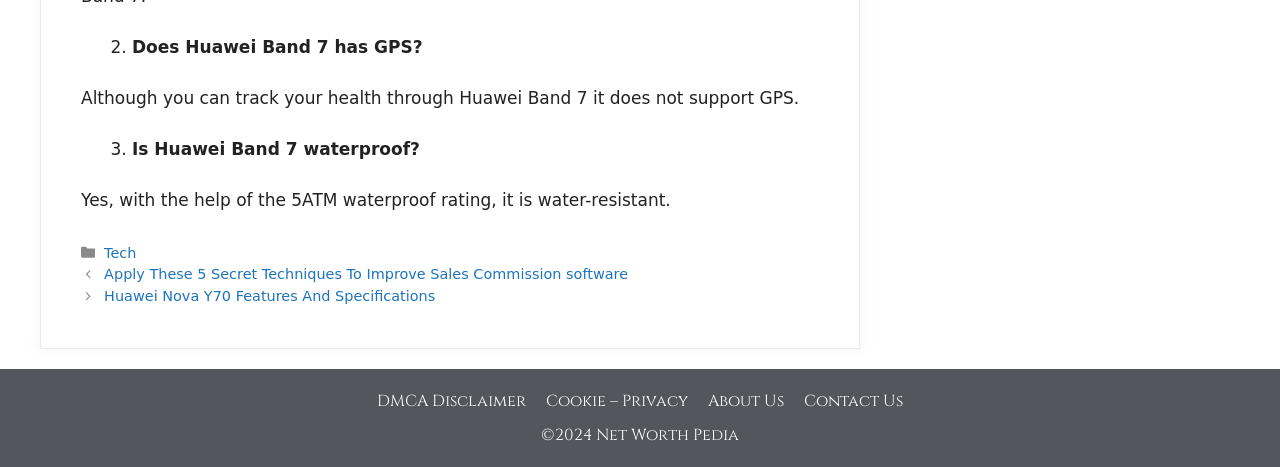Please identify the bounding box coordinates of the area that needs to be clicked to fulfill the following instruction: "Visit 'About Us' page."

[0.553, 0.835, 0.612, 0.882]